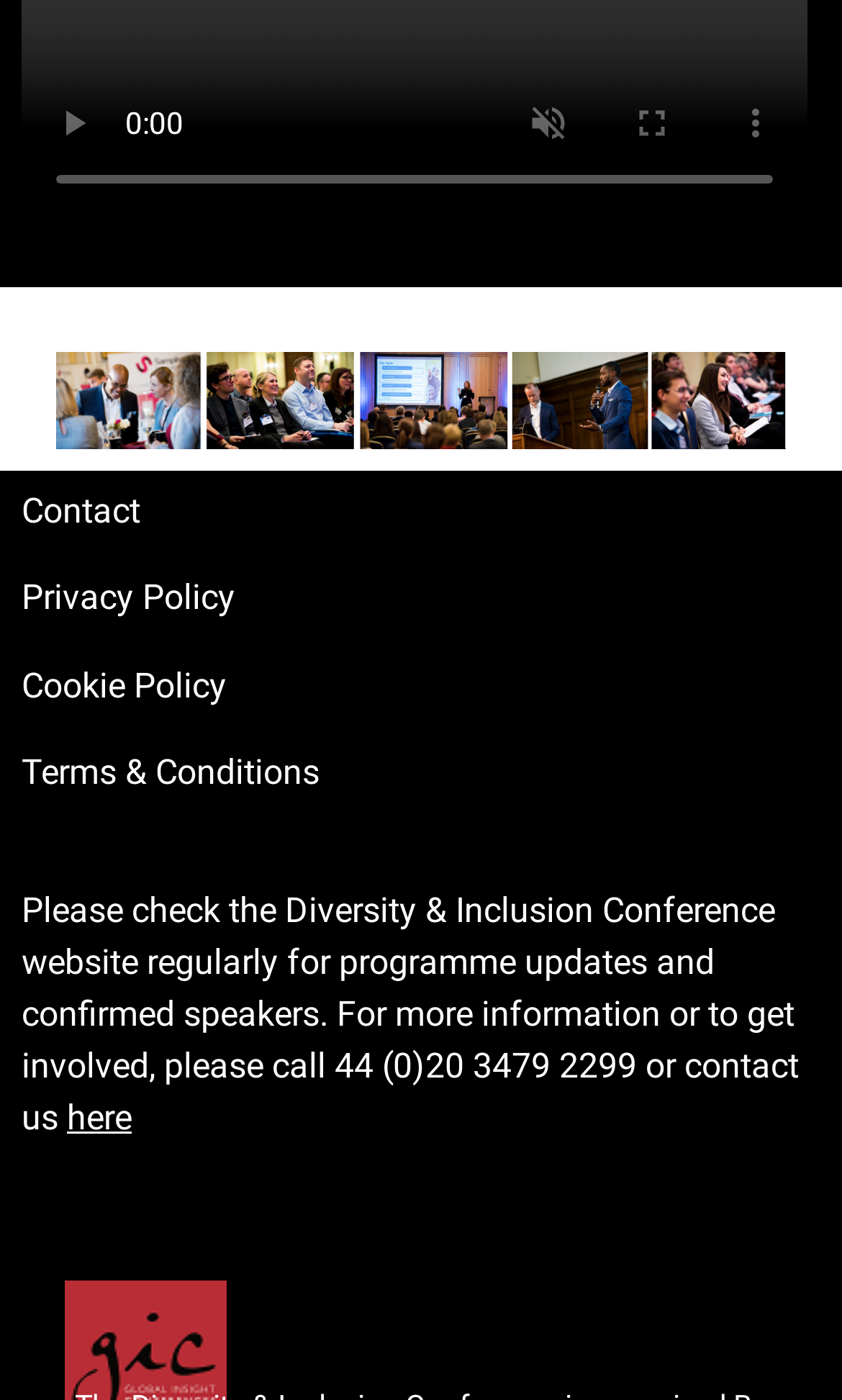Respond with a single word or phrase to the following question:
What is the purpose of the slider?

video time scrubber